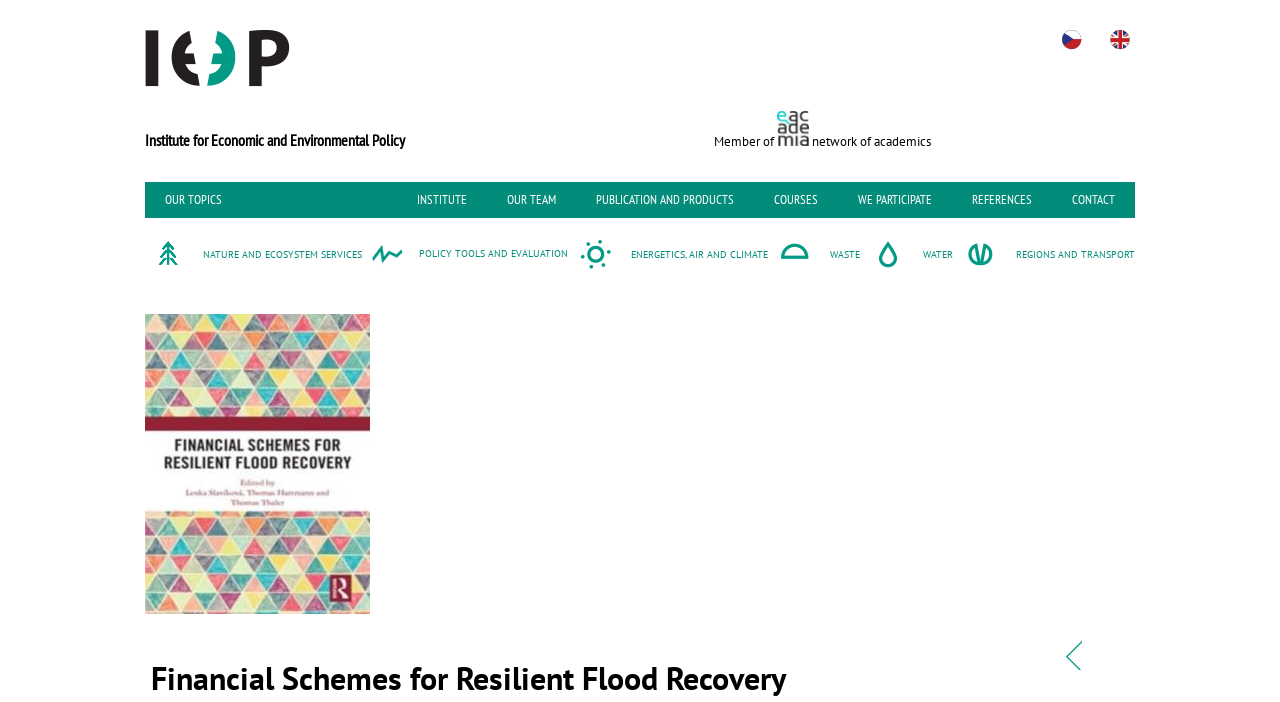Determine the bounding box coordinates for the clickable element to execute this instruction: "Explore Spatial Flood Risk Management". Provide the coordinates as four float numbers between 0 and 1, i.e., [left, top, right, bottom].

[0.832, 0.936, 0.845, 0.96]